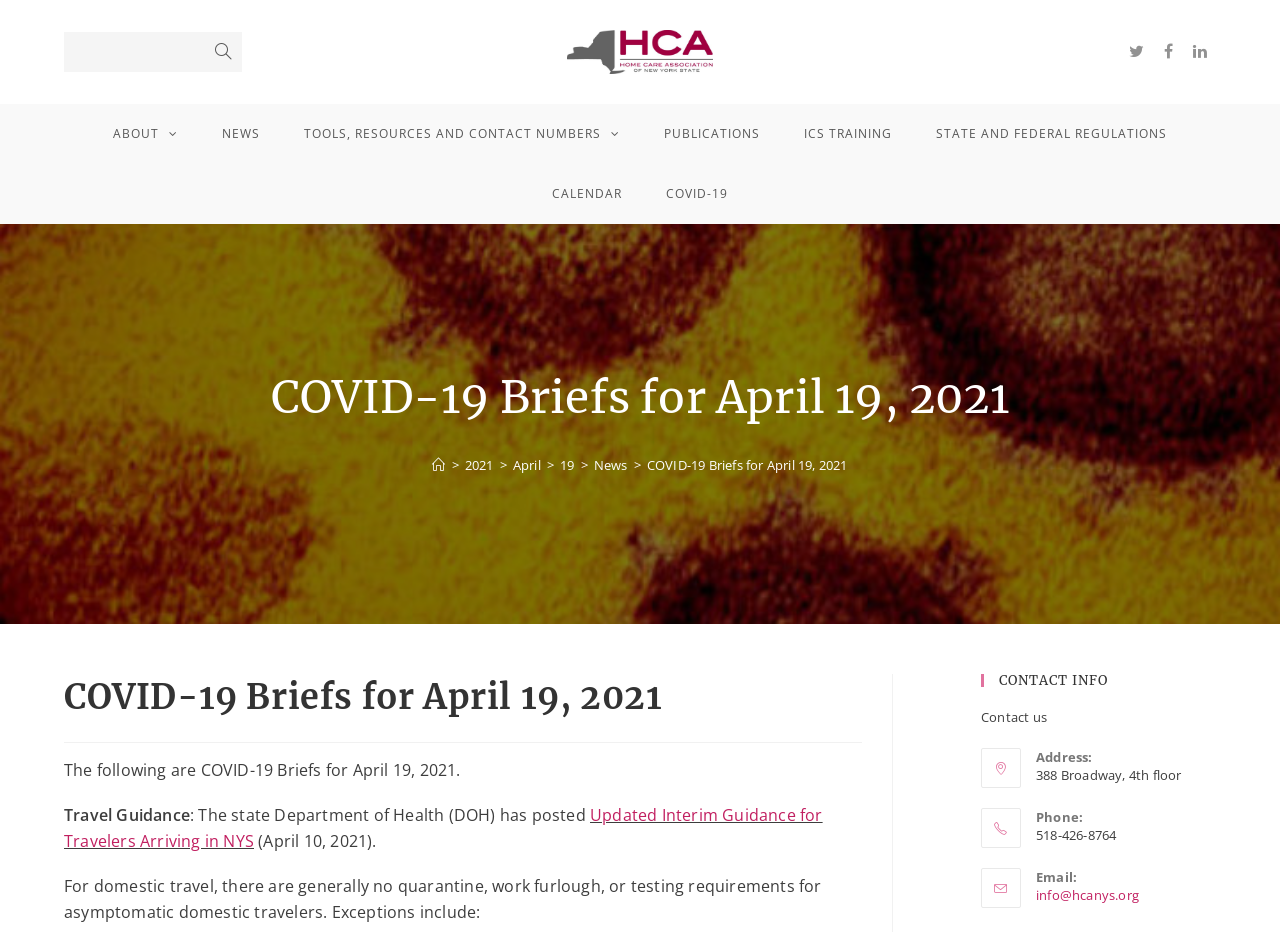Give a one-word or short phrase answer to the question: 
What is the topic of the COVID-19 briefs?

Travel Guidance